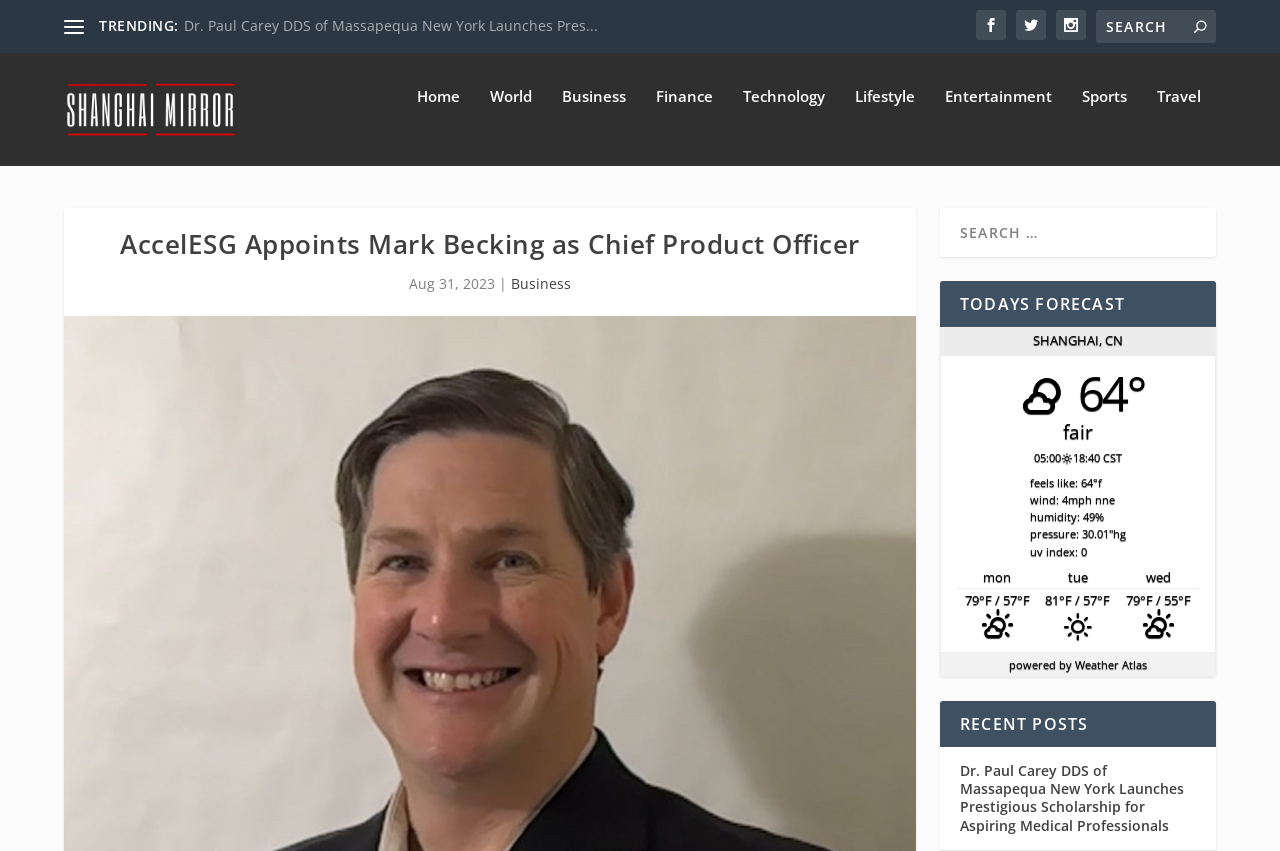What is the current weather condition in Shanghai?
With the help of the image, please provide a detailed response to the question.

I found the weather forecast section on the webpage and saw that the current weather condition in Shanghai is described as 'Mostly Sunny'.